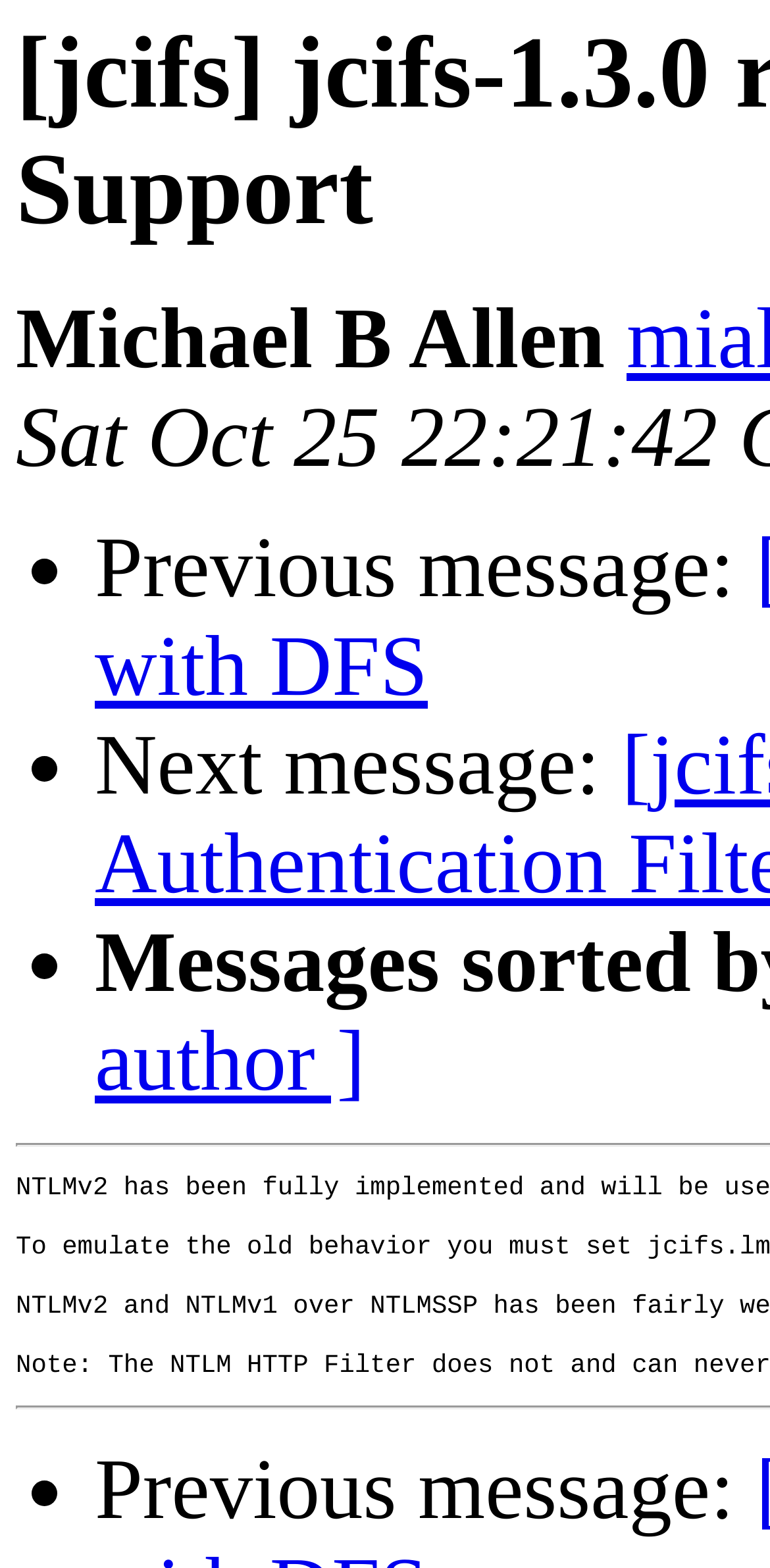Give a short answer using one word or phrase for the question:
How many 'Previous message:' texts are there on the webpage?

2